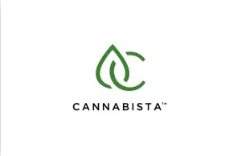Outline with detail what the image portrays.

The image features the logo of Cannabista, a Canadian provider specializing in cannabis processing solutions. The logo consists of a stylized green design that incorporates the letters "C" and a leaf motif, emphasizing the company's connection to the cannabis industry. Below the graphic, the name "CANNABISTA" is displayed in bold, professional typography, reinforcing the brand's identity as a leader in innovative cannabis processing technologies. The logo embodies Cannabista's commitment to quality and sustainability within the cannabis sector.